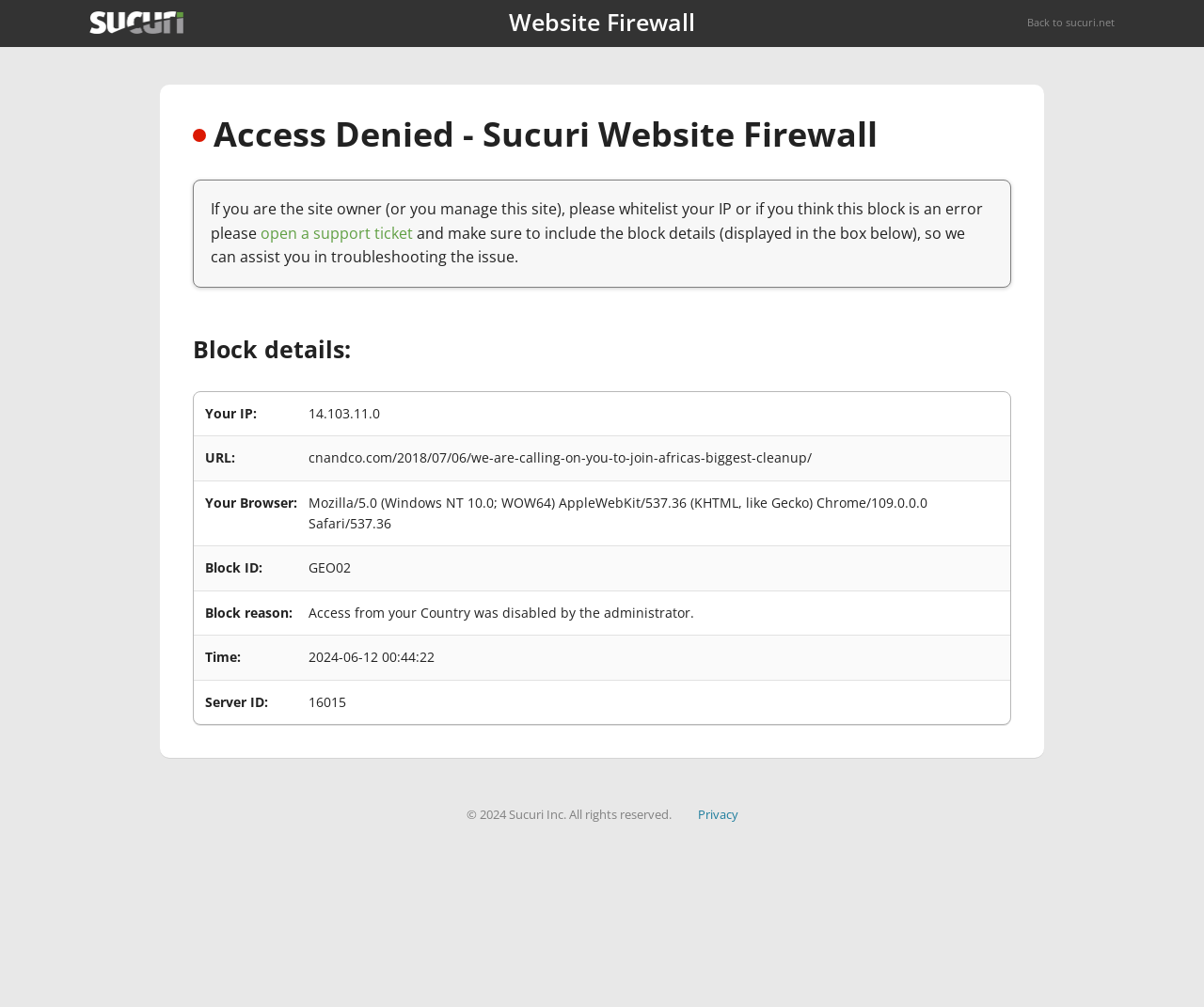Please respond to the question with a concise word or phrase:
What is the URL that is blocked?

cnandco.com/2018/07/06/we-are-calling-on-you-to-join-africas-biggest-cleanup/